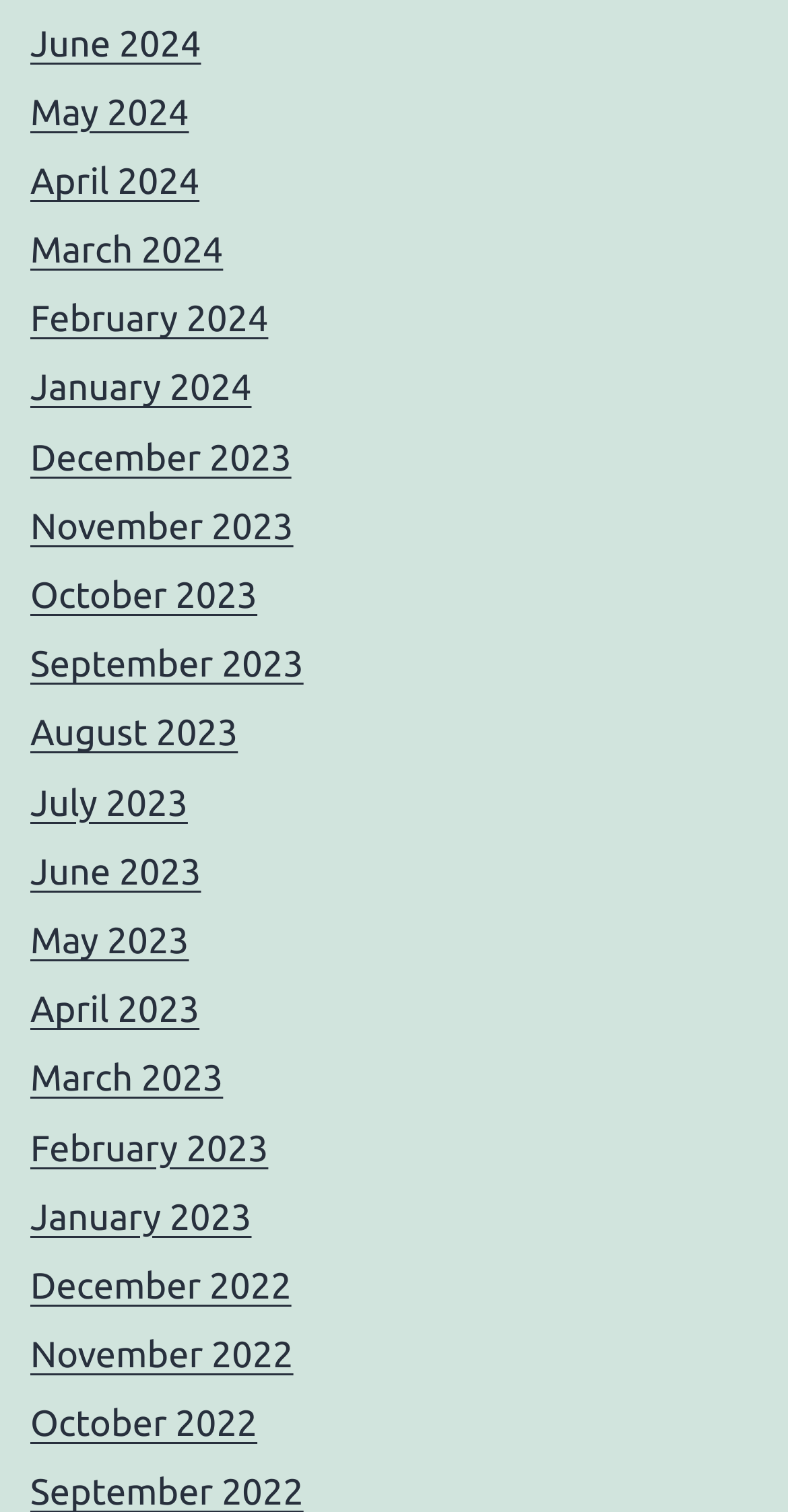Determine the bounding box coordinates of the section I need to click to execute the following instruction: "view June 2024". Provide the coordinates as four float numbers between 0 and 1, i.e., [left, top, right, bottom].

[0.038, 0.015, 0.255, 0.042]